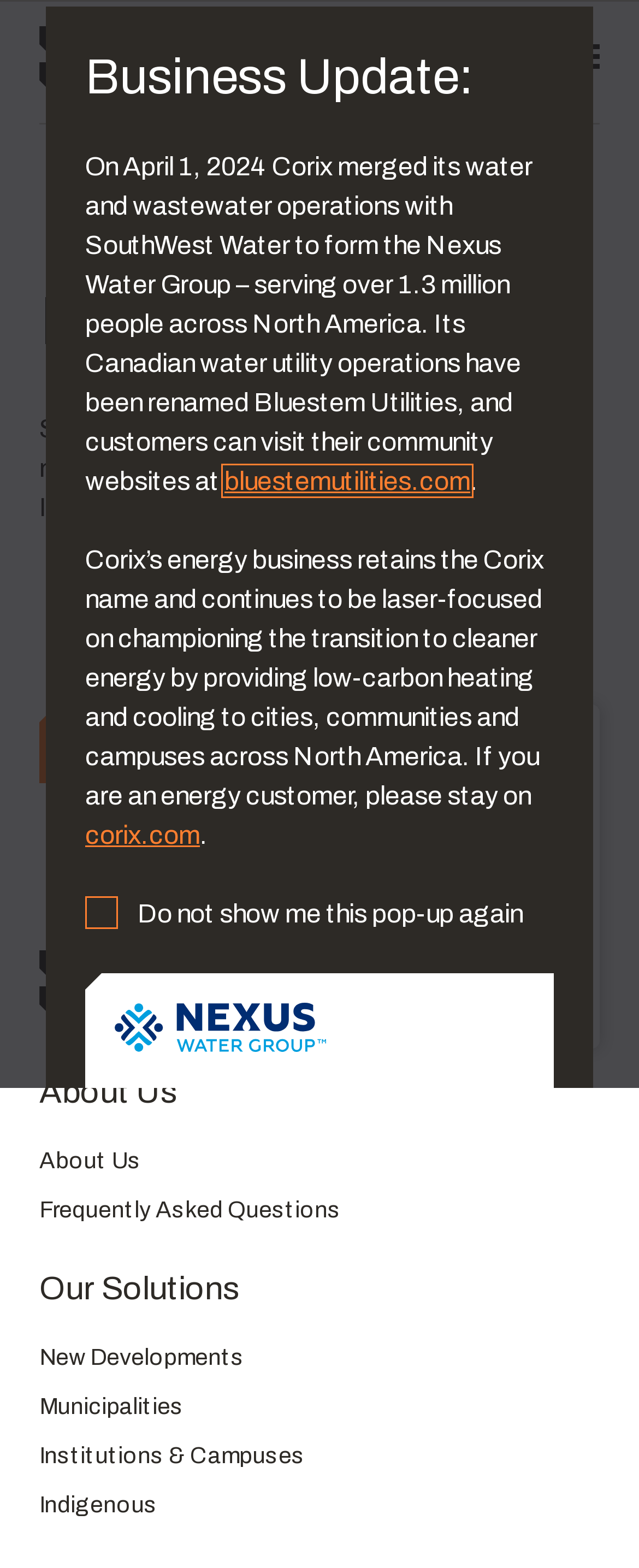Respond to the question below with a single word or phrase:
How many main navigation links are there?

7